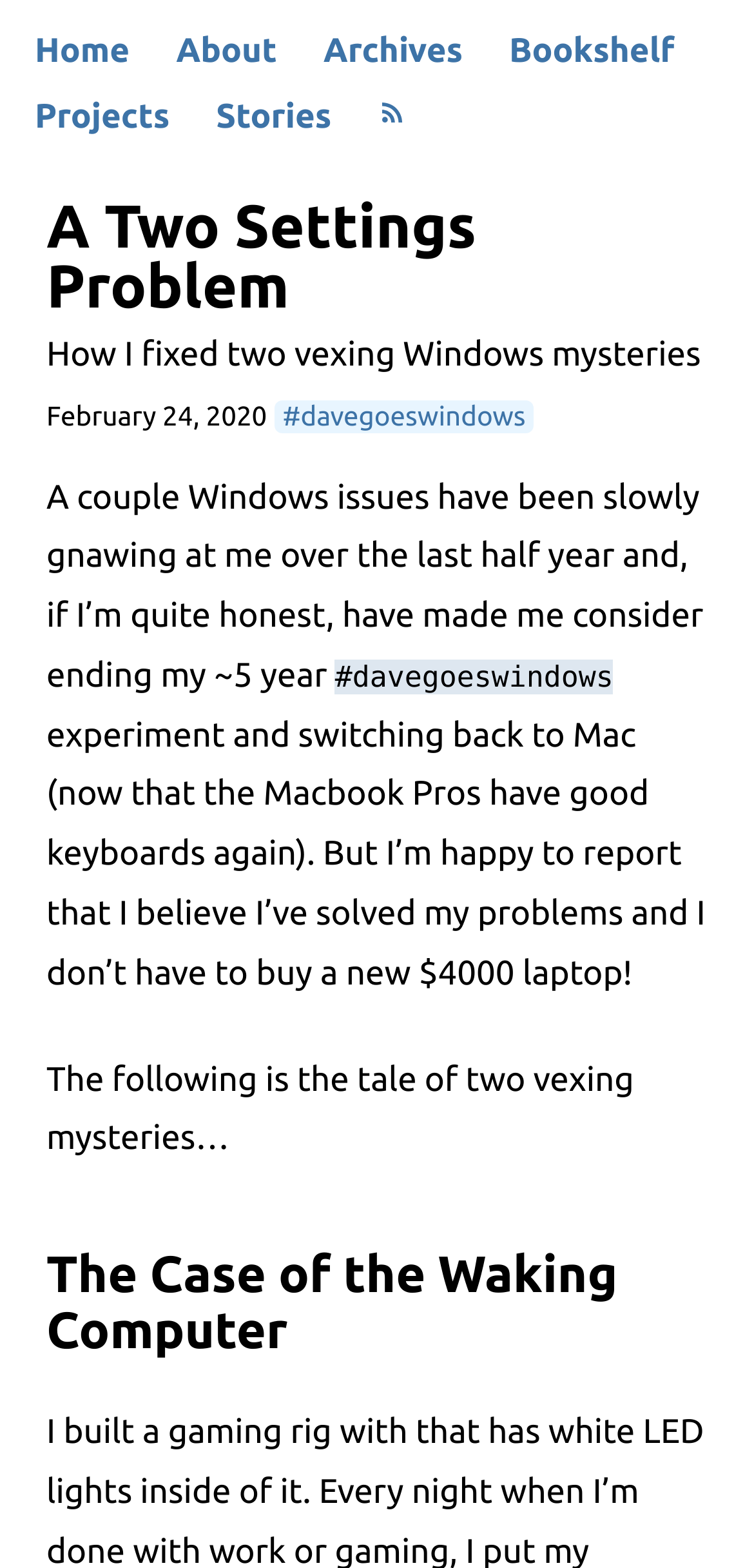Reply to the question with a brief word or phrase: What is the name of the website?

daverupert.com